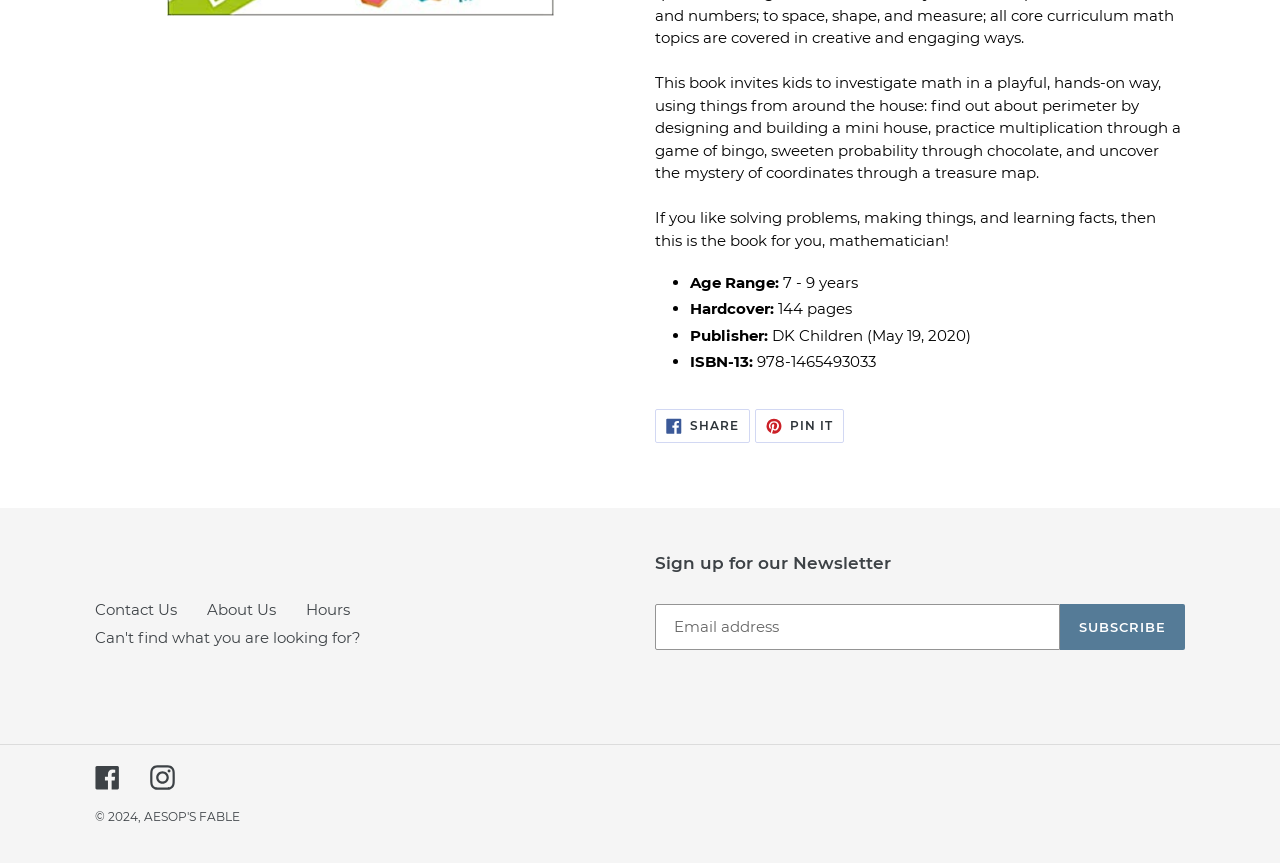Find and provide the bounding box coordinates for the UI element described here: "Share Share on Facebook". The coordinates should be given as four float numbers between 0 and 1: [left, top, right, bottom].

[0.512, 0.474, 0.586, 0.513]